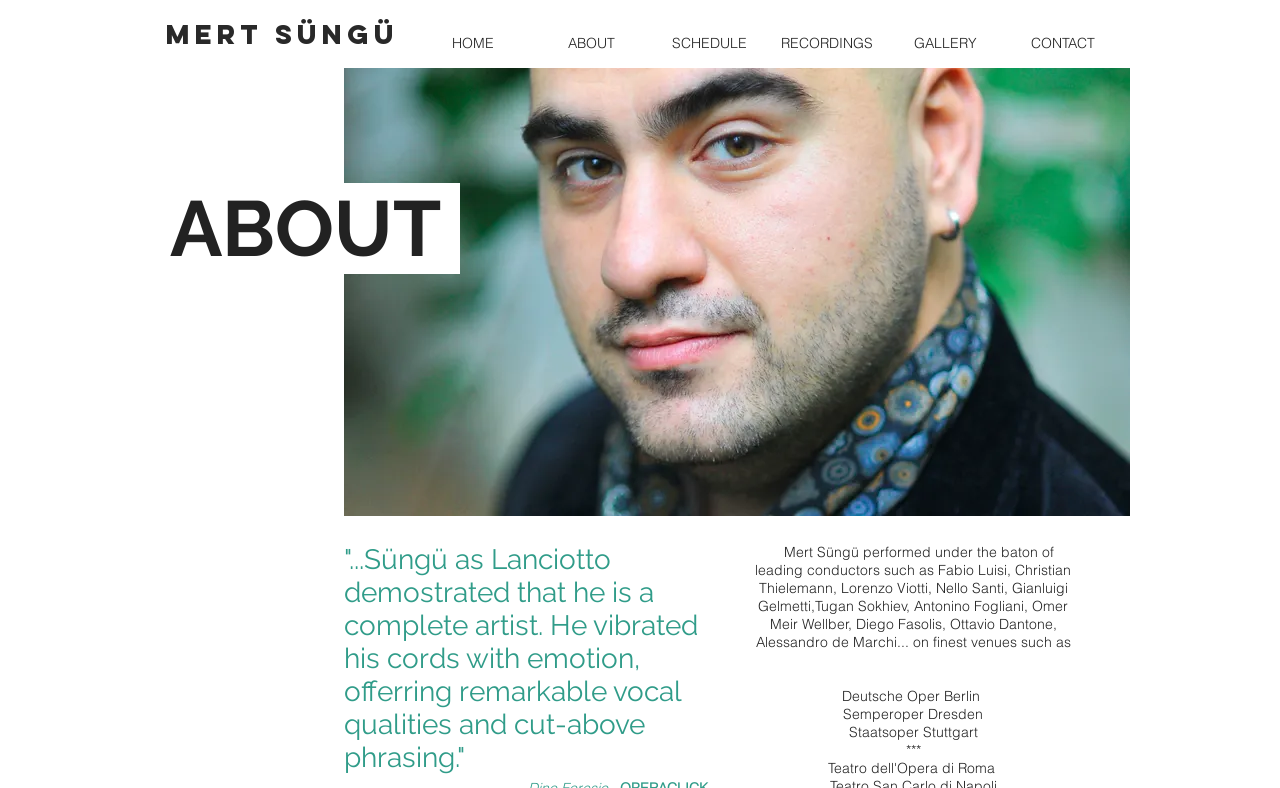How many opera houses are mentioned?
Examine the image closely and answer the question with as much detail as possible.

The opera houses mentioned are Deutsche Oper Berlin, Semperoper Dresden, and Staatsoper Stuttgart, which can be found in the StaticText elements with bounding box coordinates [0.658, 0.872, 0.769, 0.895], [0.659, 0.895, 0.768, 0.918], and [0.663, 0.918, 0.764, 0.94] respectively.